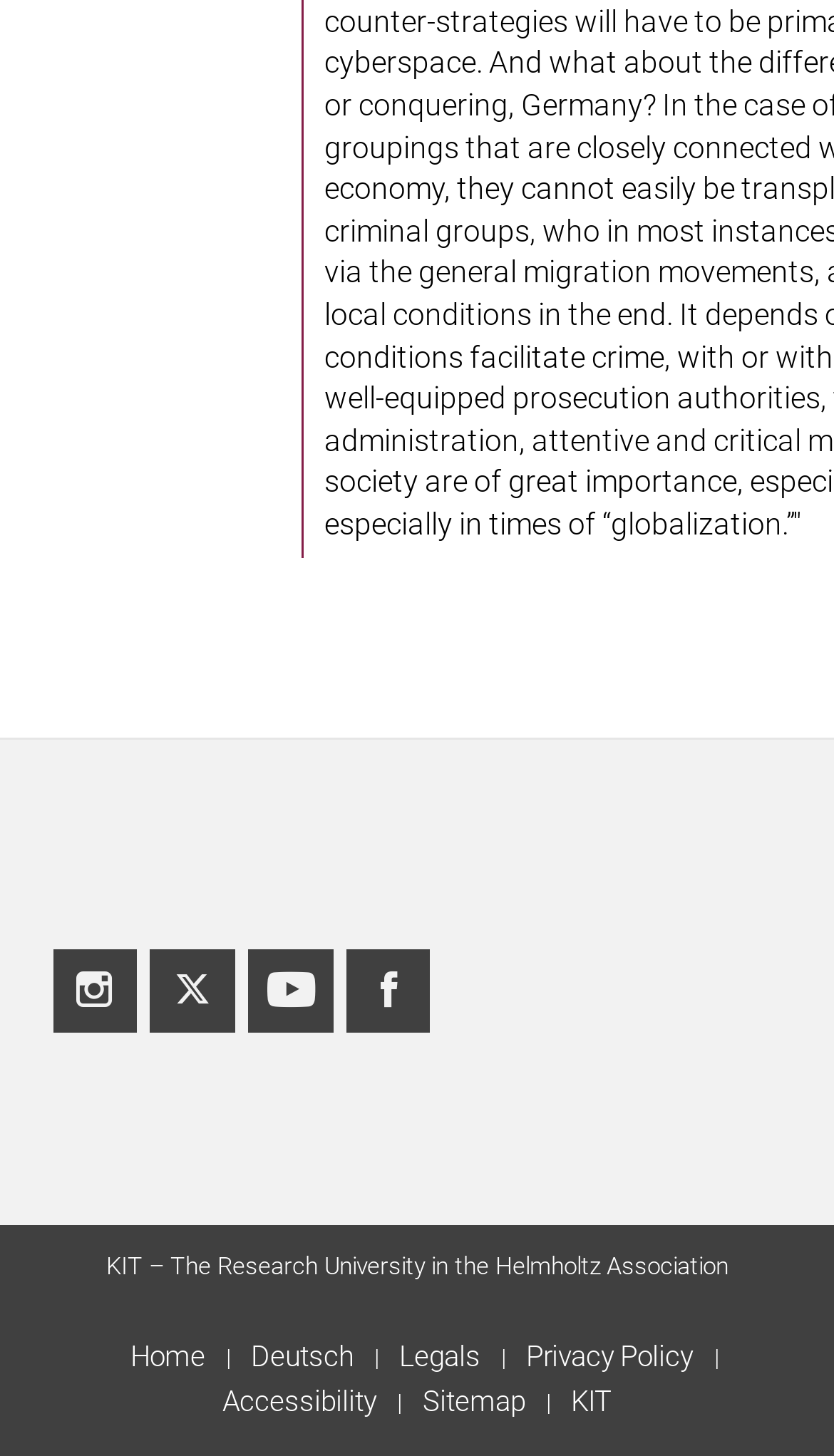Please identify the bounding box coordinates of the area that needs to be clicked to fulfill the following instruction: "Check Legals."

[0.462, 0.917, 0.593, 0.948]